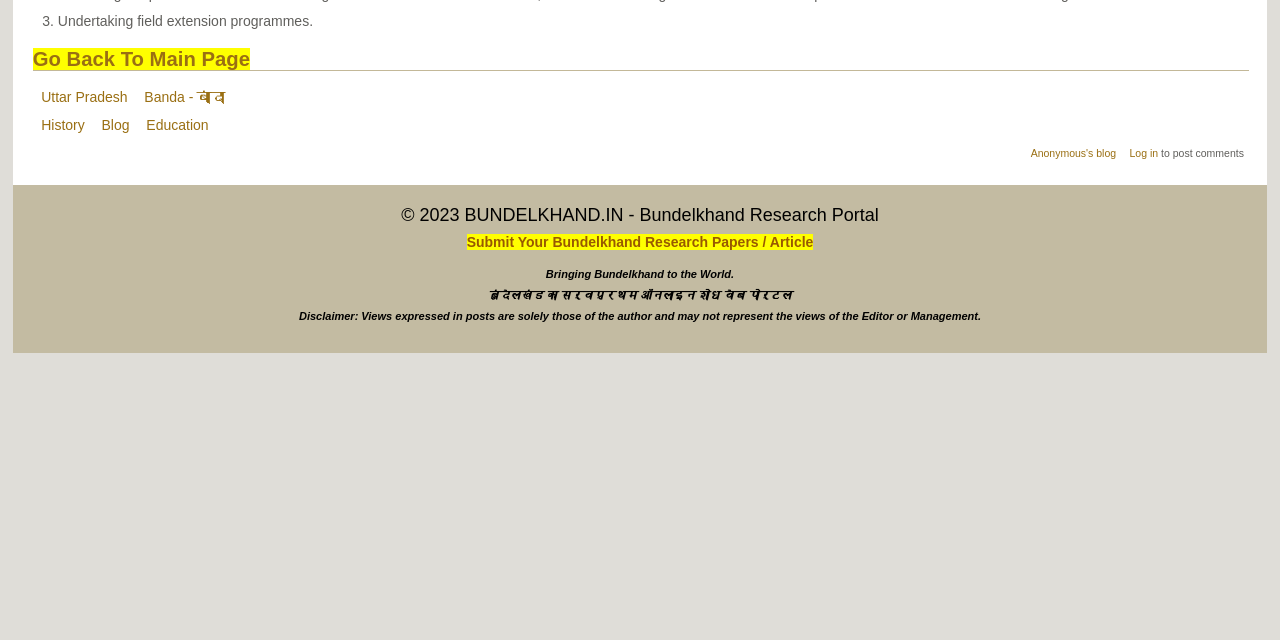Provide the bounding box coordinates of the HTML element this sentence describes: "Anonymous's blog". The bounding box coordinates consist of four float numbers between 0 and 1, i.e., [left, top, right, bottom].

[0.805, 0.23, 0.872, 0.249]